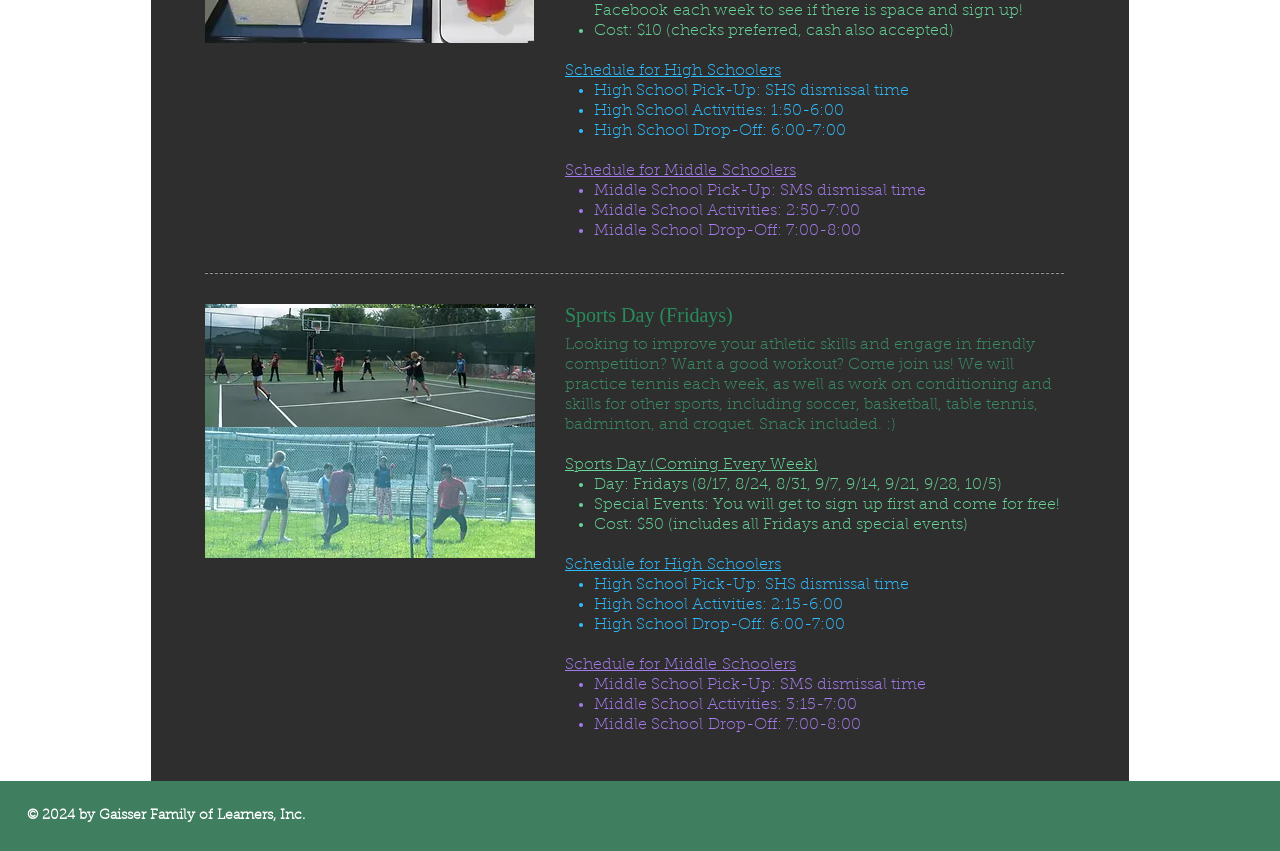What is the duration of the Middle School Activities?
Give a one-word or short phrase answer based on the image.

3:15-7:00